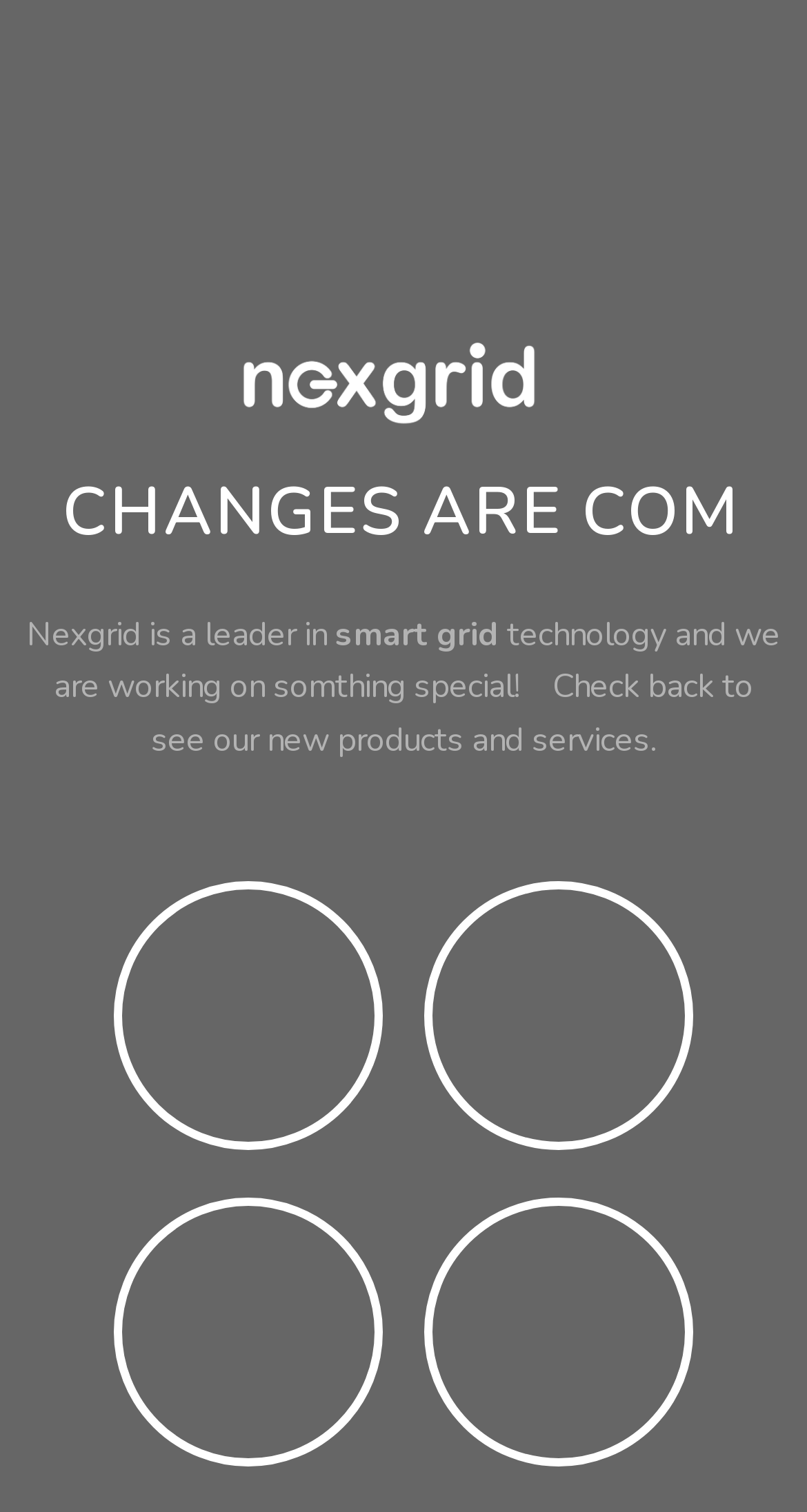Provide the bounding box coordinates of the HTML element this sentence describes: "parent_node: CHANGES ARE". The bounding box coordinates consist of four float numbers between 0 and 1, i.e., [left, top, right, bottom].

[0.294, 0.23, 0.668, 0.282]